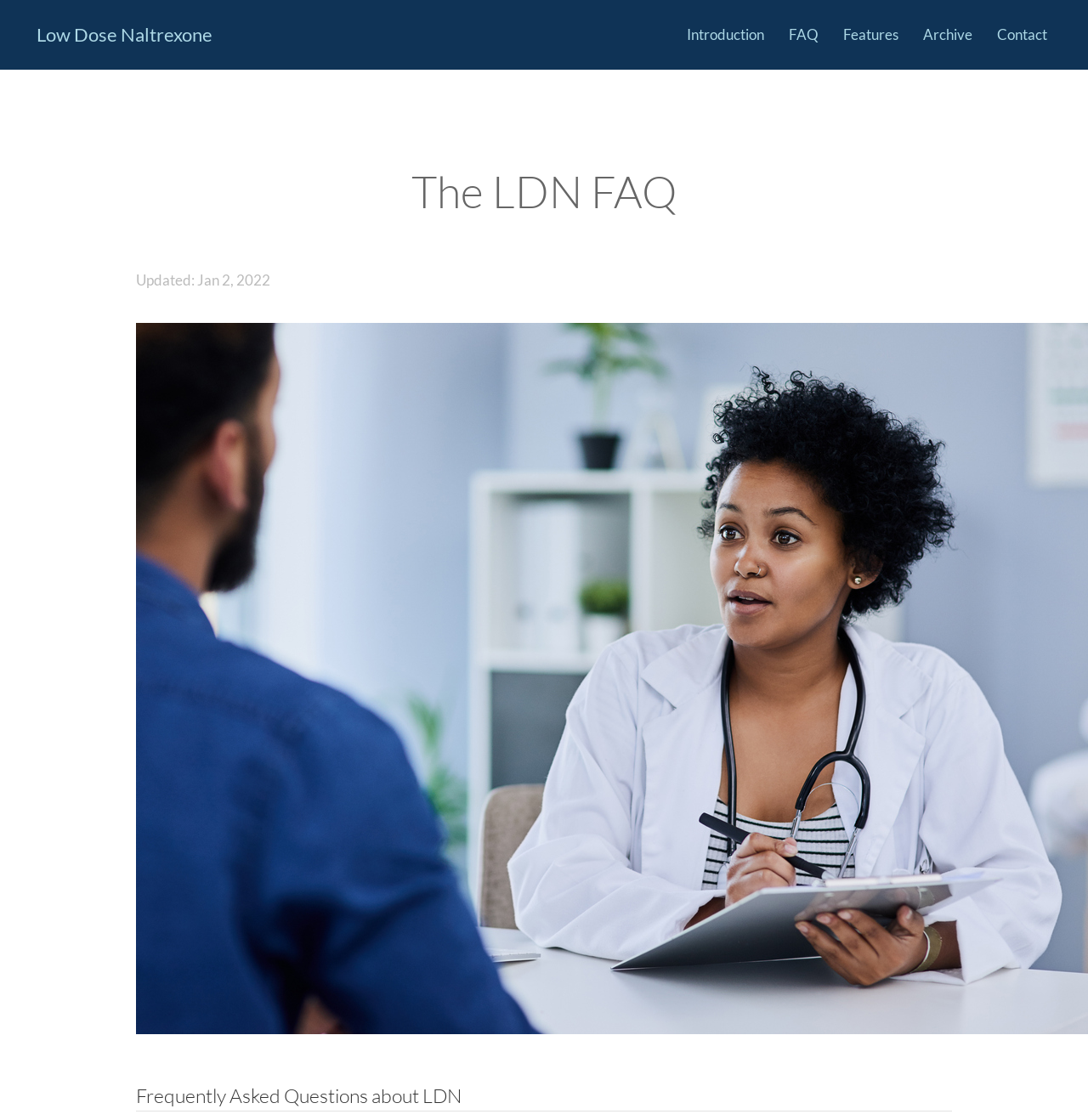Please give a one-word or short phrase response to the following question: 
How many main sections are available on the webpage?

5